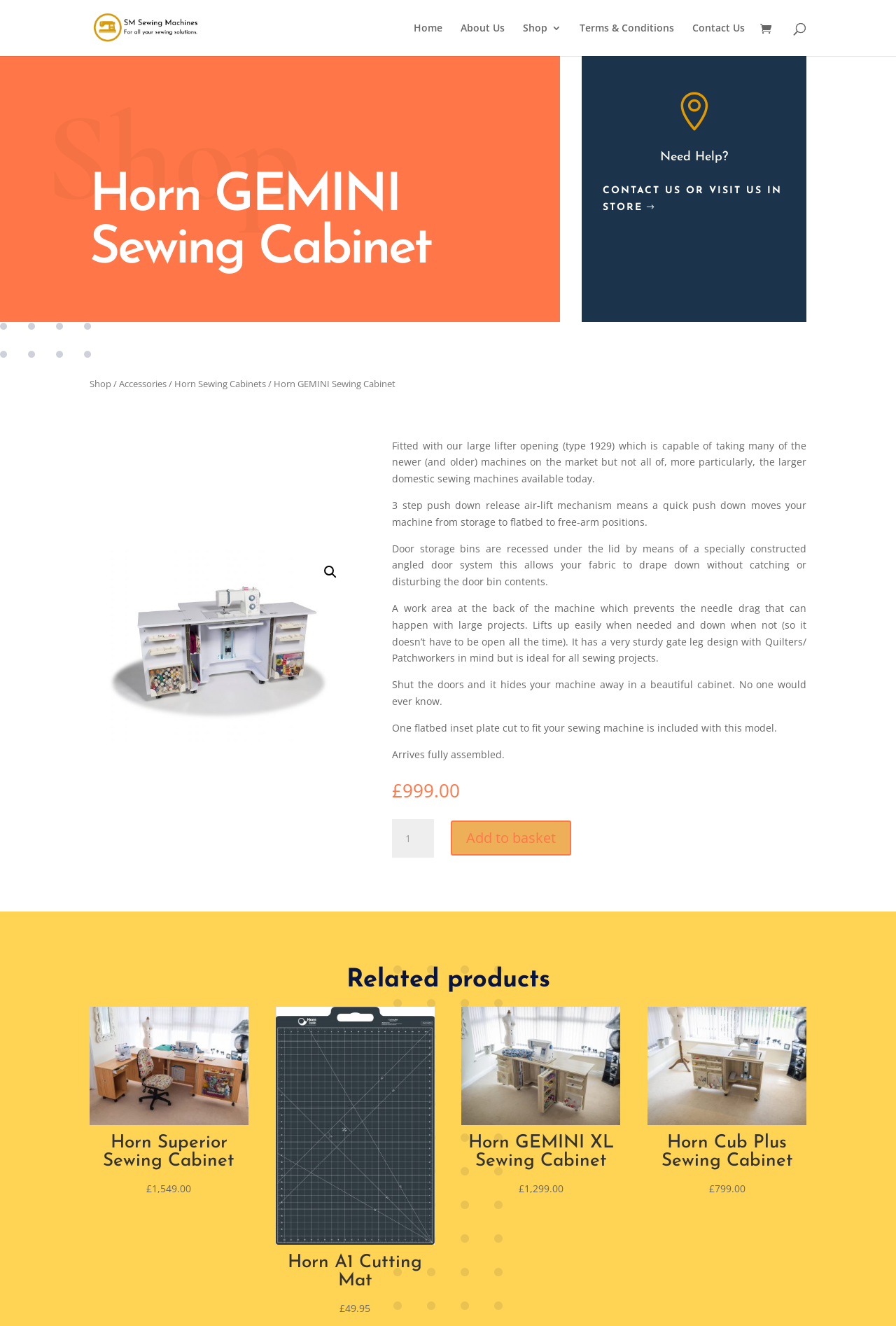Determine the main headline from the webpage and extract its text.

Horn GEMINI Sewing Cabinet